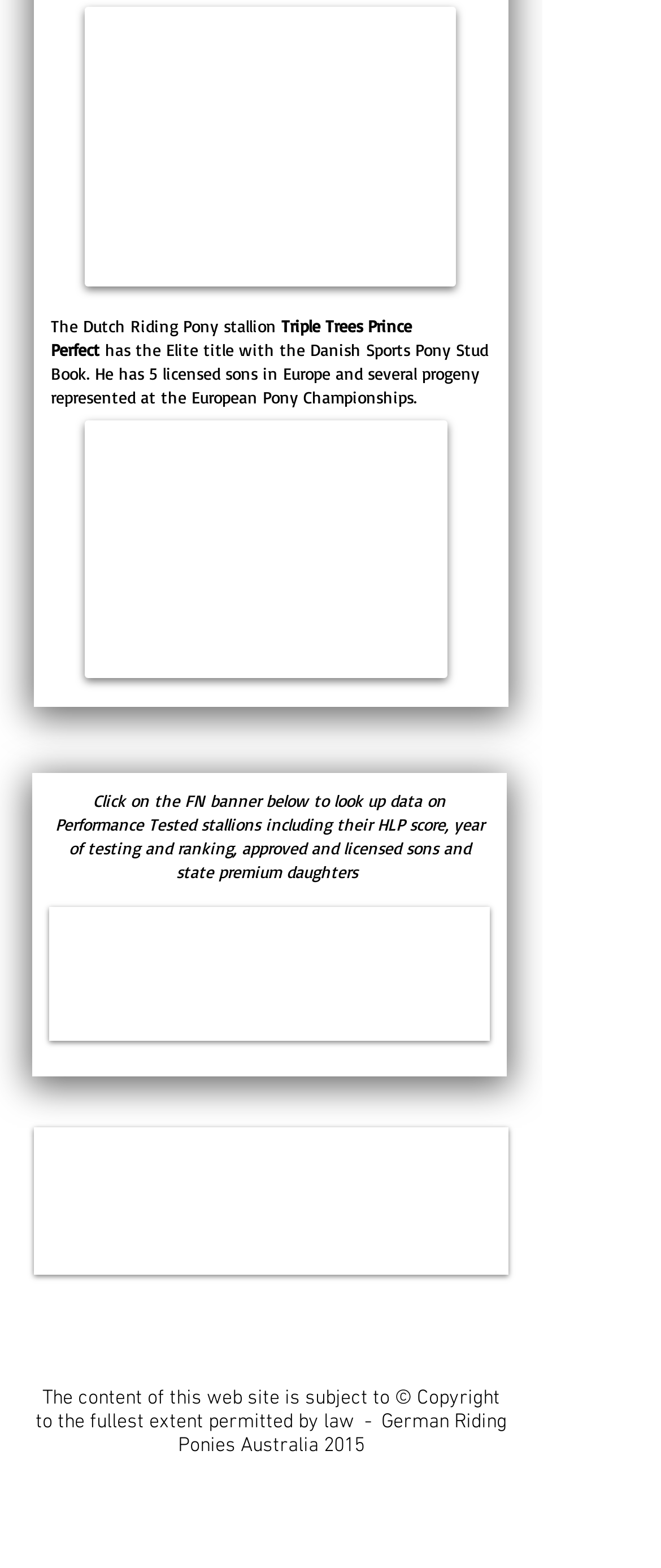Given the element description, predict the bounding box coordinates in the format (top-left x, top-left y, bottom-right x, bottom-right y). Make sure all values are between 0 and 1. Here is the element description: GRP Database

[0.288, 0.978, 0.532, 1.0]